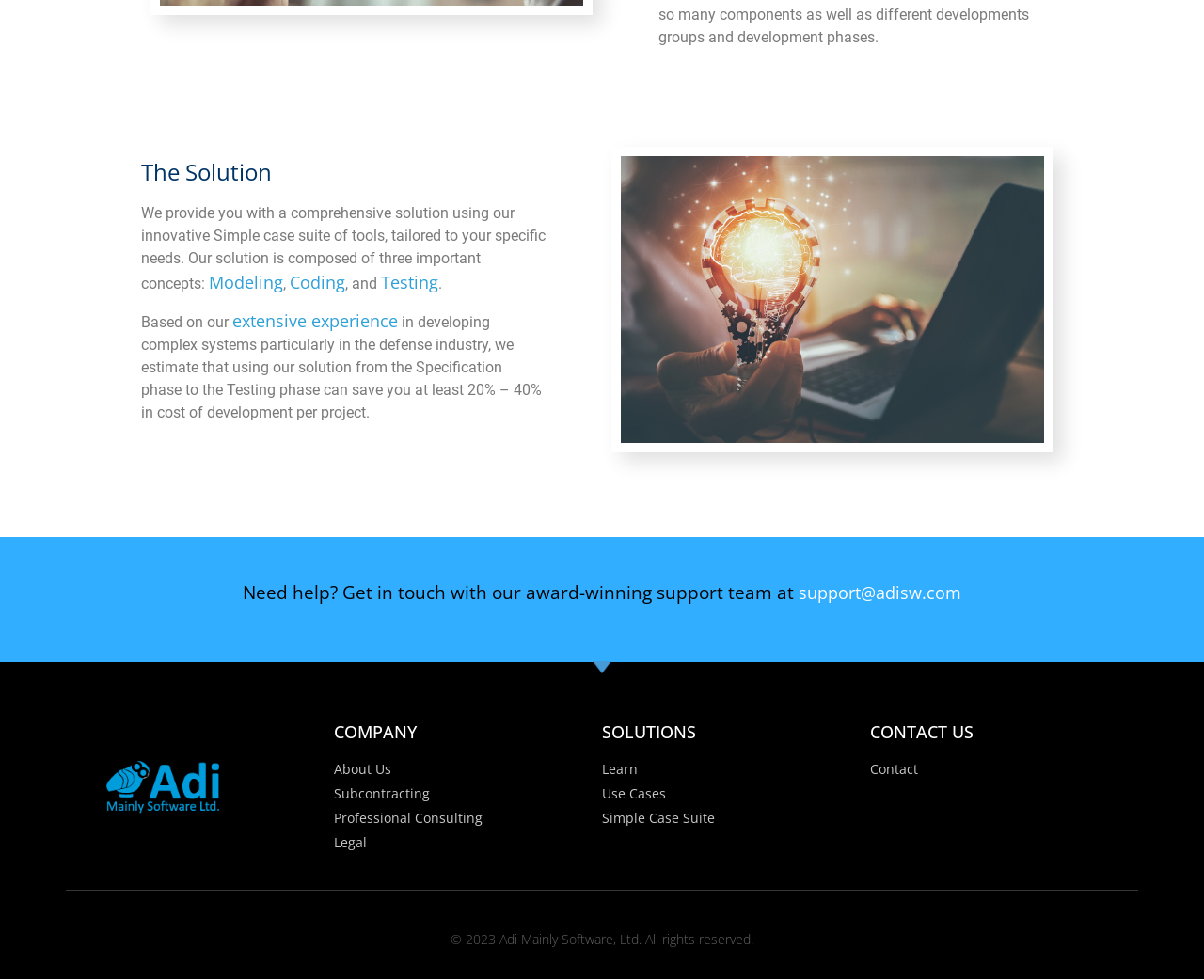What is the email address for contacting the company? Observe the screenshot and provide a one-word or short phrase answer.

support@adisw.com